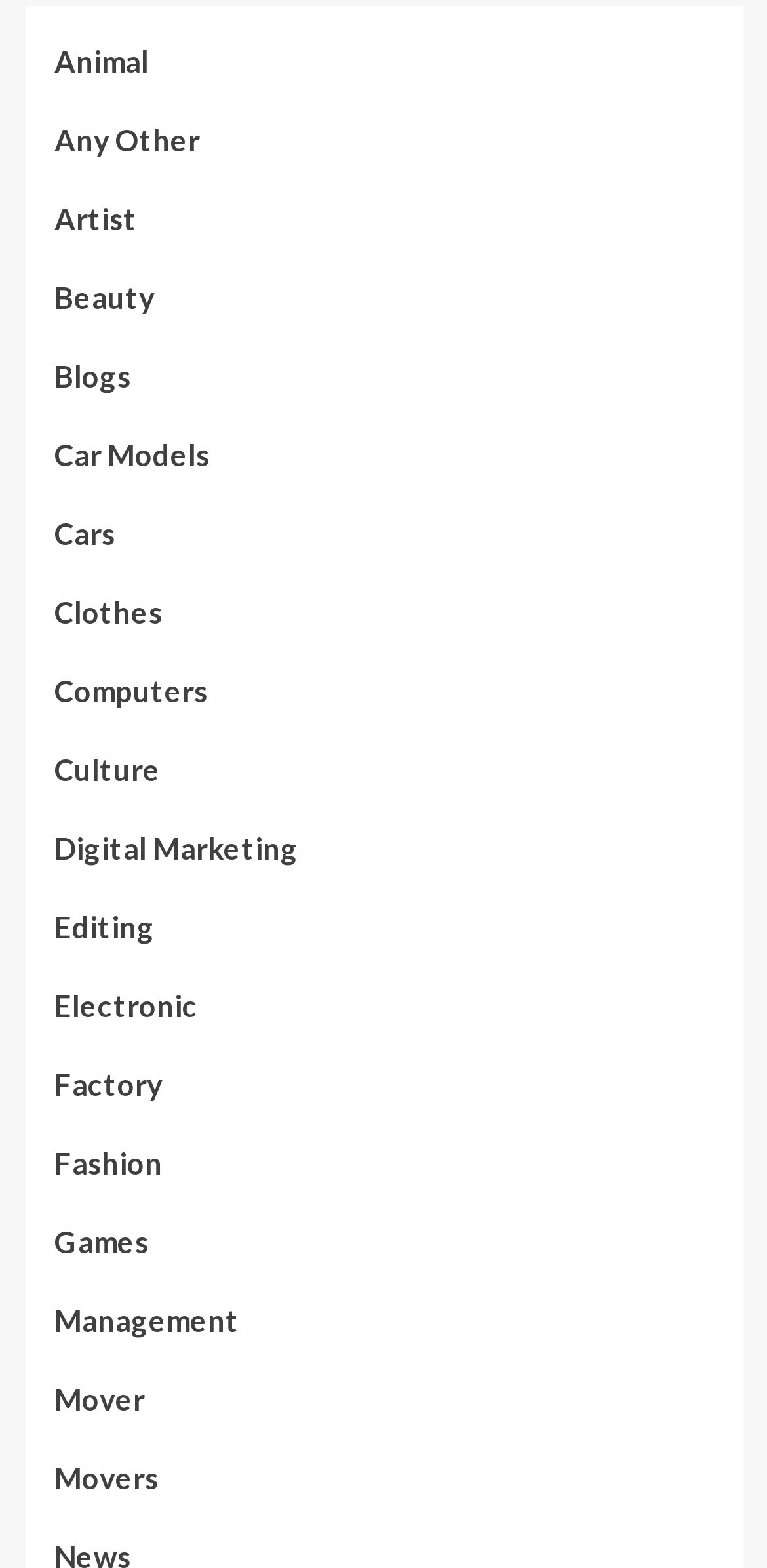Indicate the bounding box coordinates of the element that must be clicked to execute the instruction: "visit Beauty page". The coordinates should be given as four float numbers between 0 and 1, i.e., [left, top, right, bottom].

[0.071, 0.174, 0.201, 0.223]